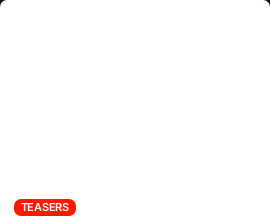What does the 'TEASERS' label suggest?
Refer to the image and provide a one-word or short phrase answer.

a sneak peek or summary